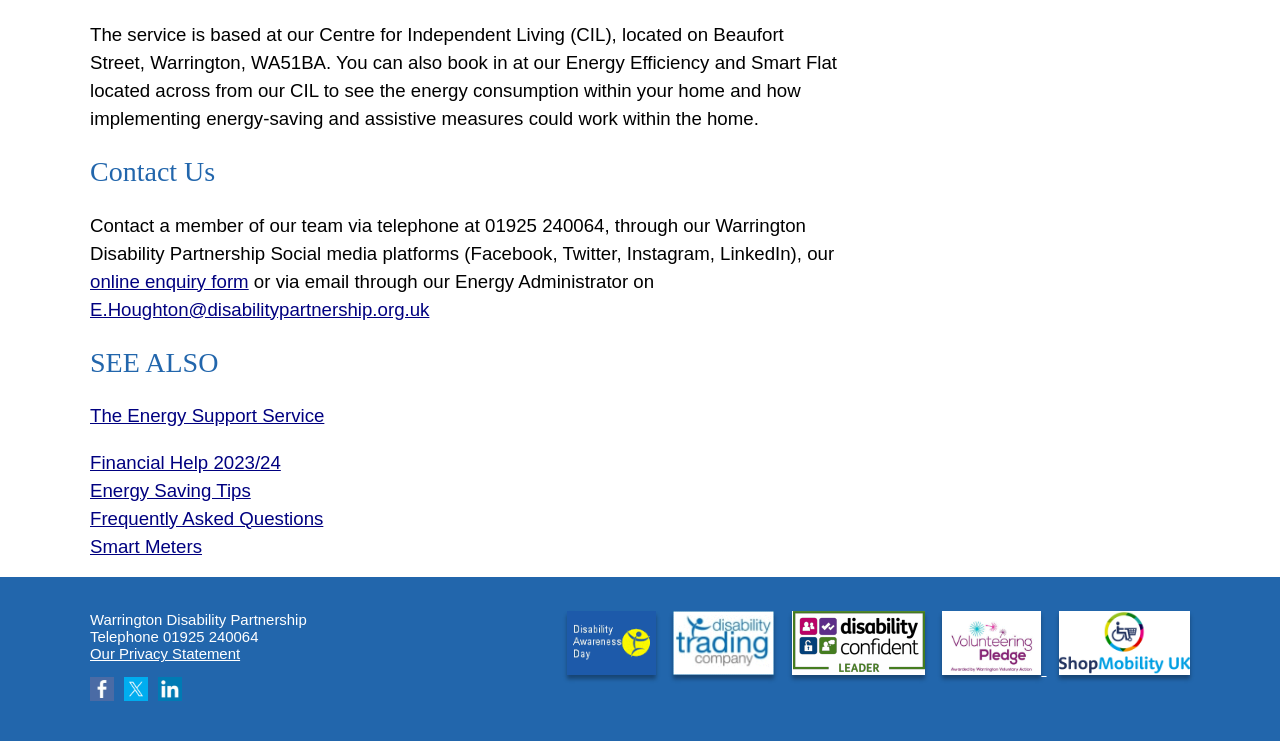Given the following UI element description: "The Energy Support Service", find the bounding box coordinates in the webpage screenshot.

[0.07, 0.547, 0.253, 0.575]